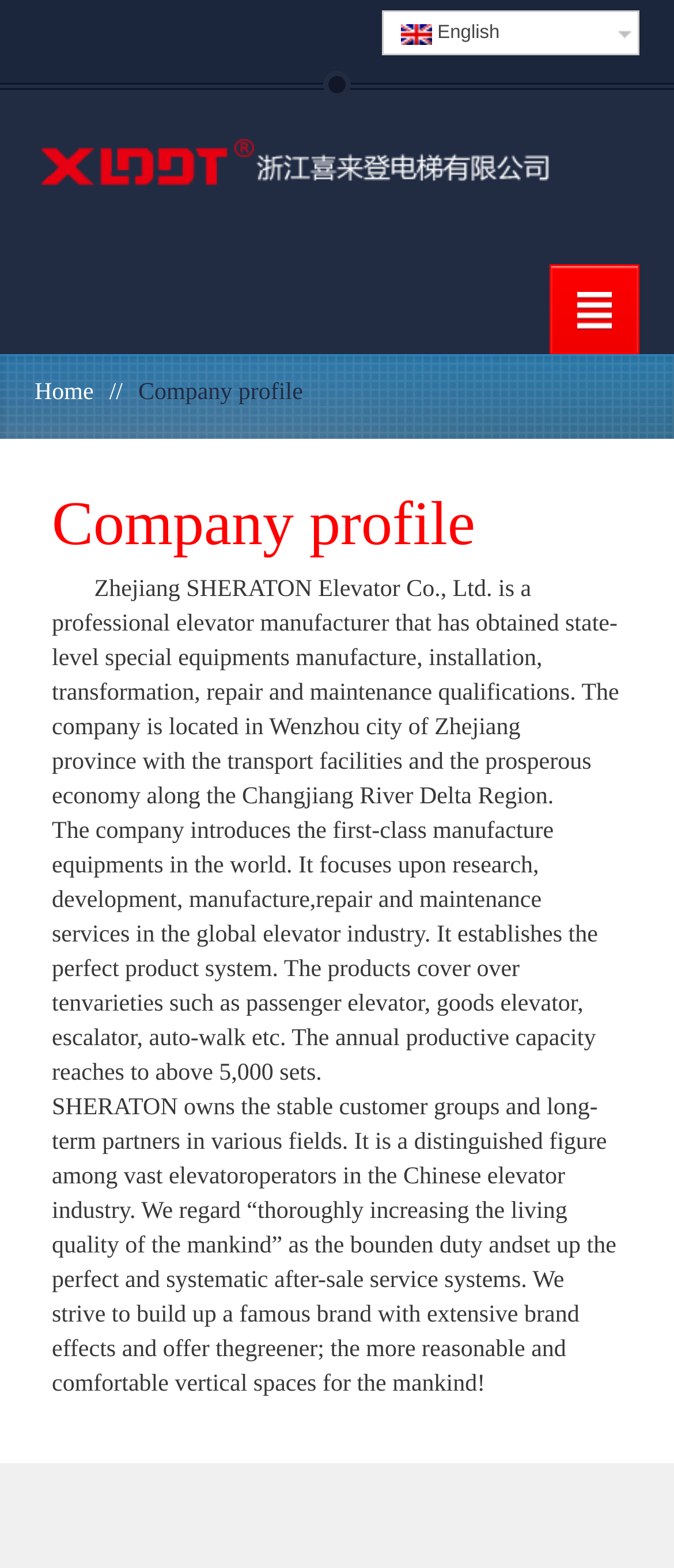Identify the bounding box for the UI element described as: "Home". Ensure the coordinates are four float numbers between 0 and 1, formatted as [left, top, right, bottom].

[0.051, 0.243, 0.139, 0.259]